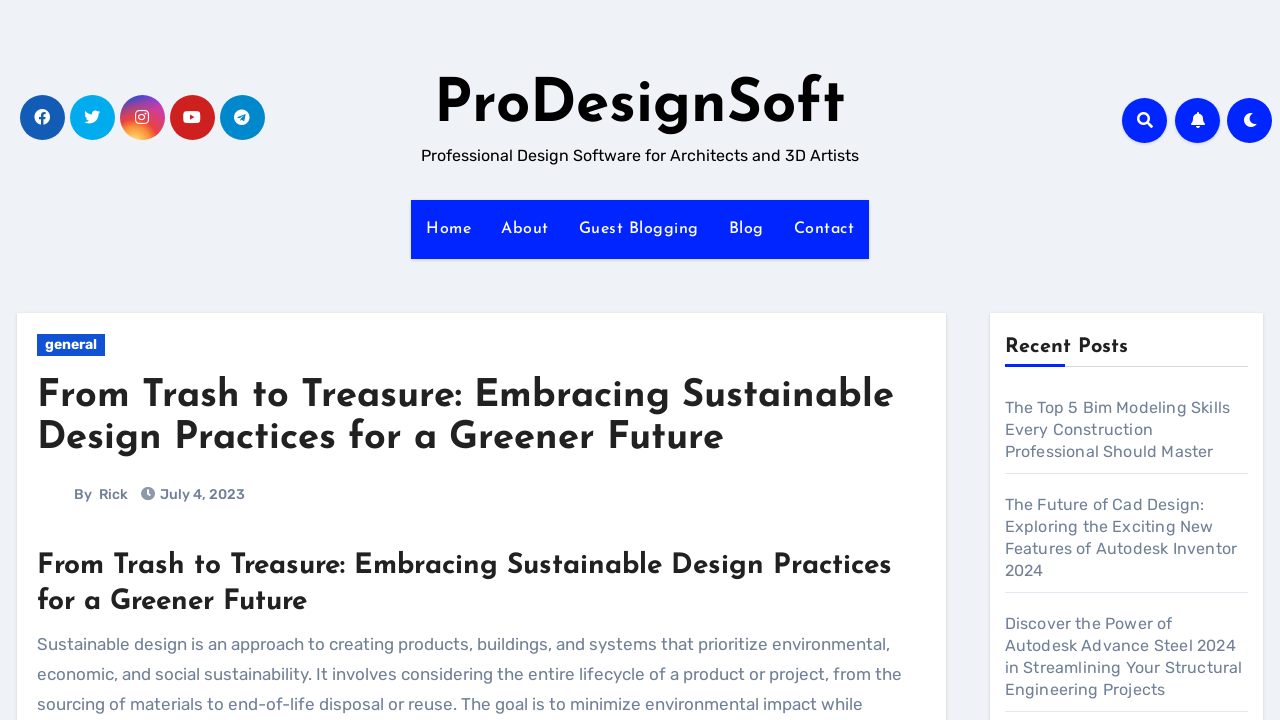Can you identify the bounding box coordinates of the clickable region needed to carry out this instruction: 'Explore the Blog section'? The coordinates should be four float numbers within the range of 0 to 1, stated as [left, top, right, bottom].

[0.557, 0.278, 0.608, 0.36]